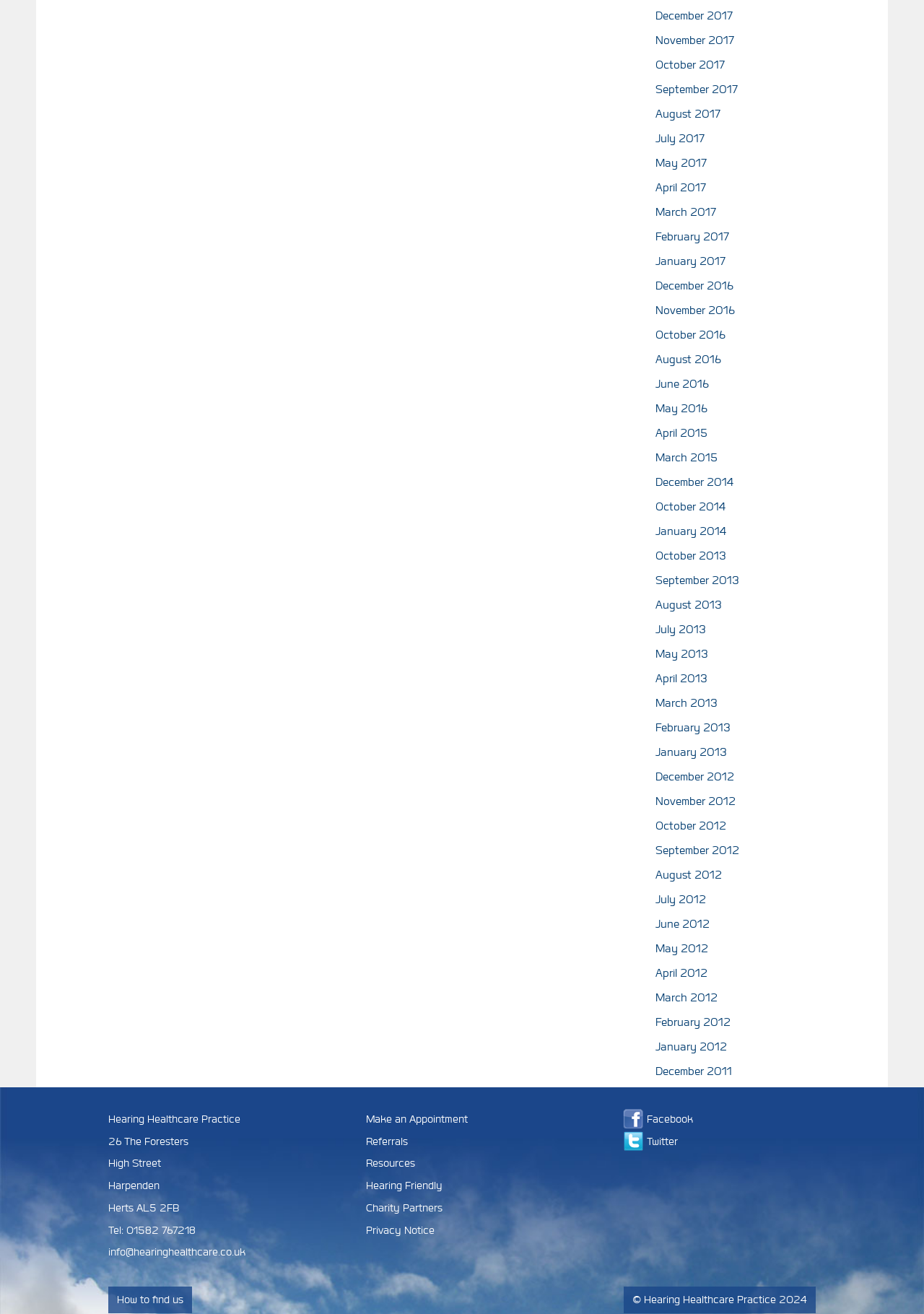Determine the bounding box coordinates of the element's region needed to click to follow the instruction: "Check charity partners". Provide these coordinates as four float numbers between 0 and 1, formatted as [left, top, right, bottom].

[0.396, 0.914, 0.479, 0.925]